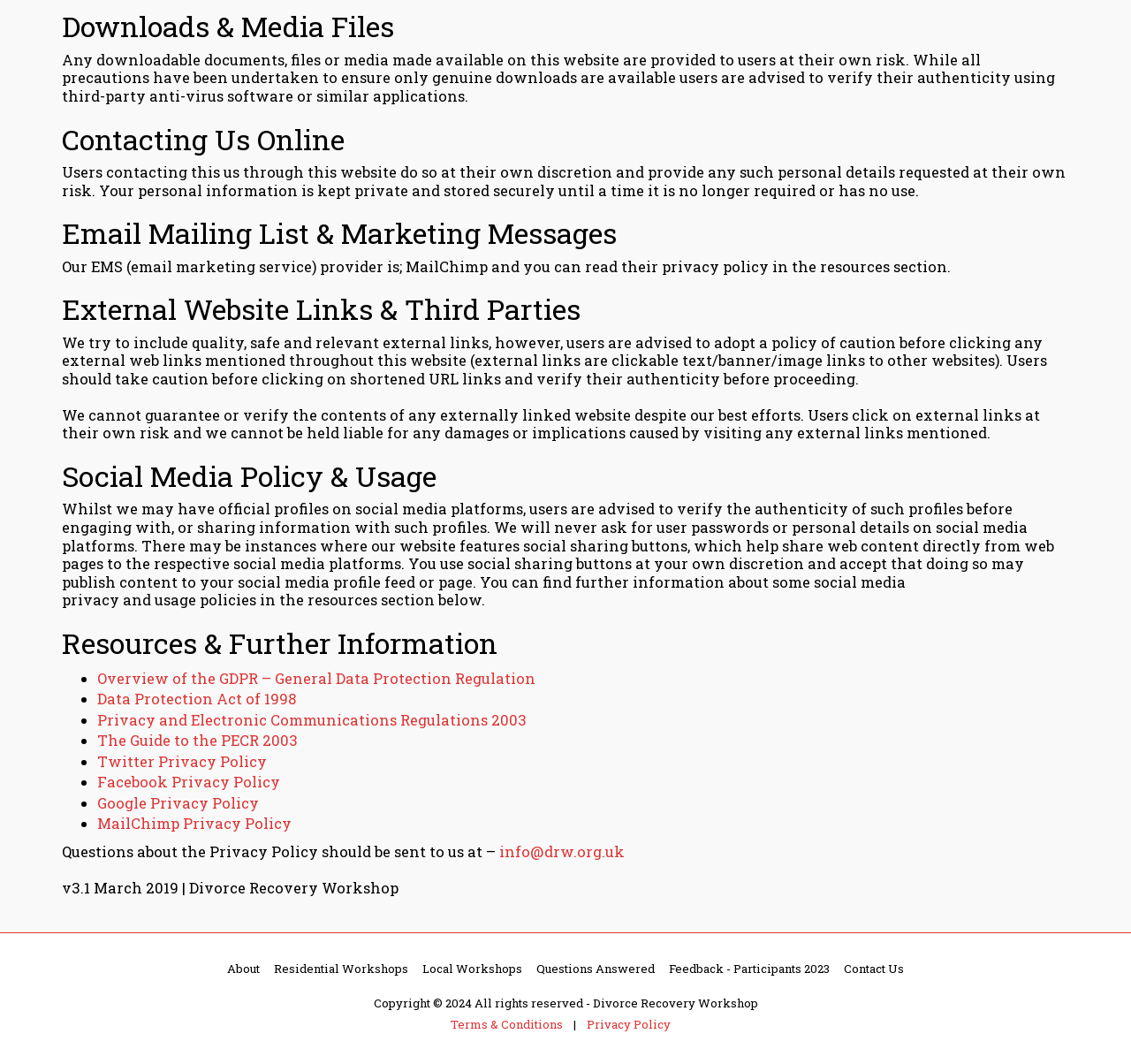Can you identify the bounding box coordinates of the clickable region needed to carry out this instruction: 'Read the 'Overview of the GDPR – General Data Protection Regulation''? The coordinates should be four float numbers within the range of 0 to 1, stated as [left, top, right, bottom].

[0.086, 0.628, 0.473, 0.646]